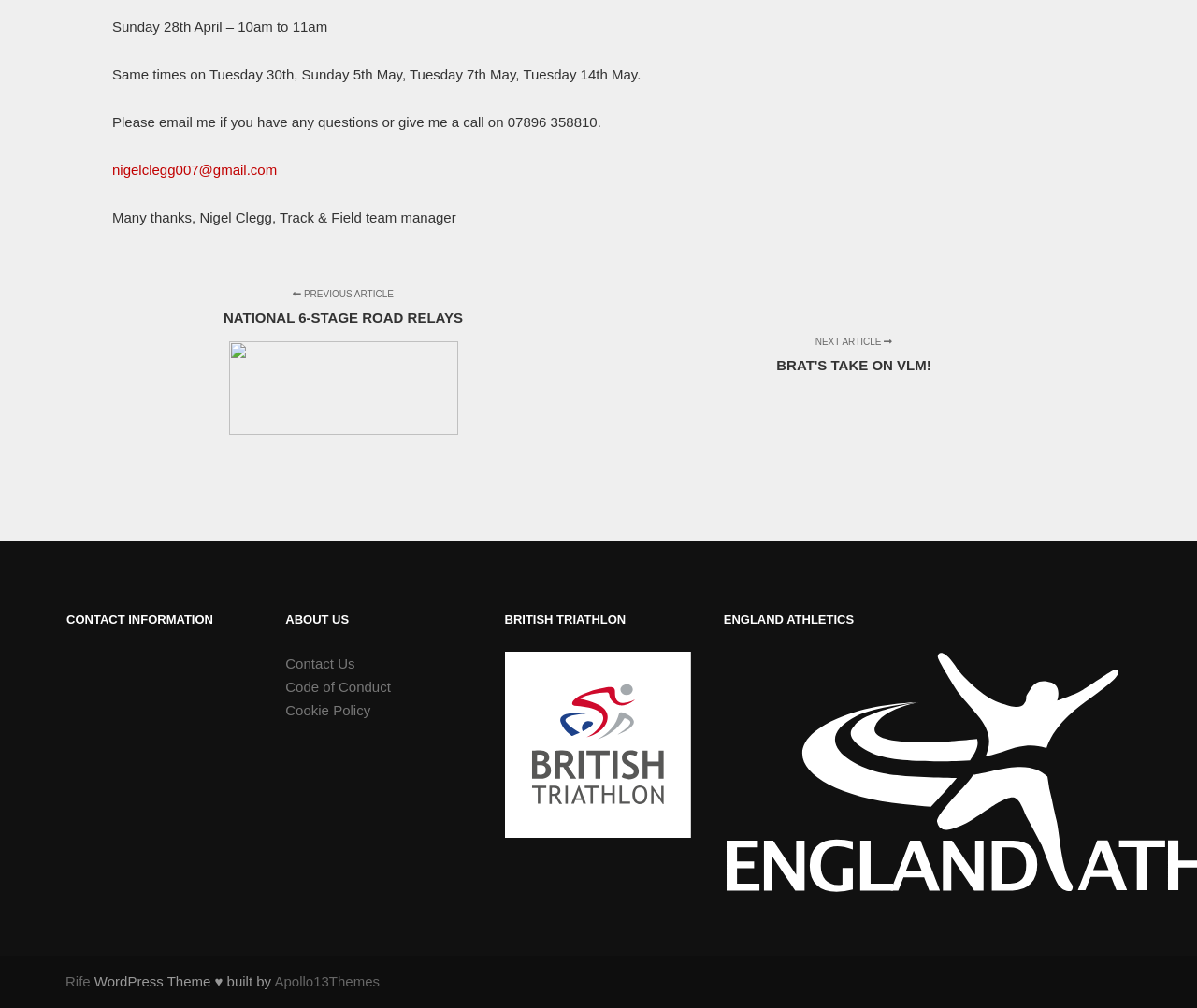Provide a brief response using a word or short phrase to this question:
How many organizations are mentioned at the bottom of the webpage?

2